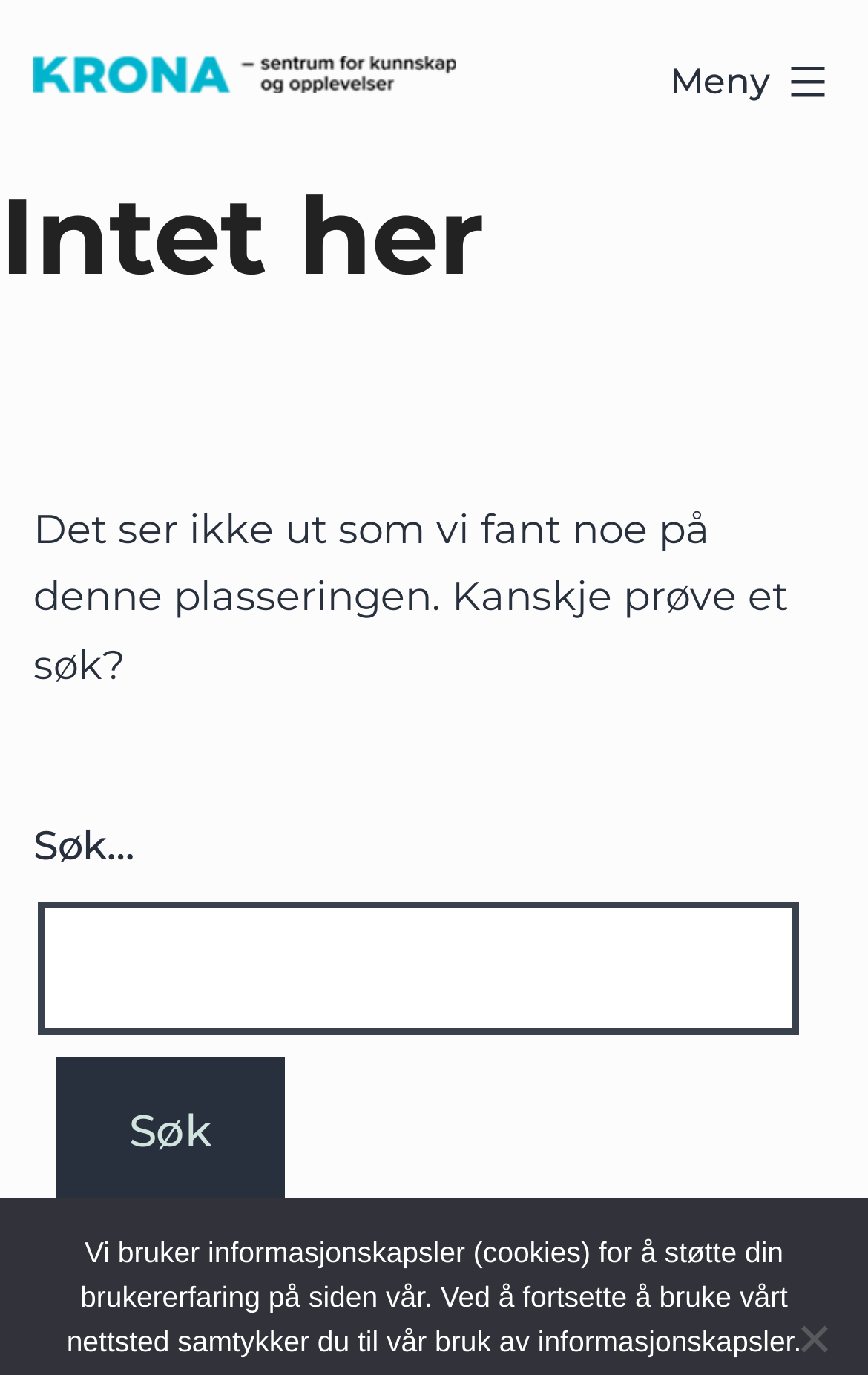Give a concise answer of one word or phrase to the question: 
What can be done if the page does not find what it is looking for?

Try a search